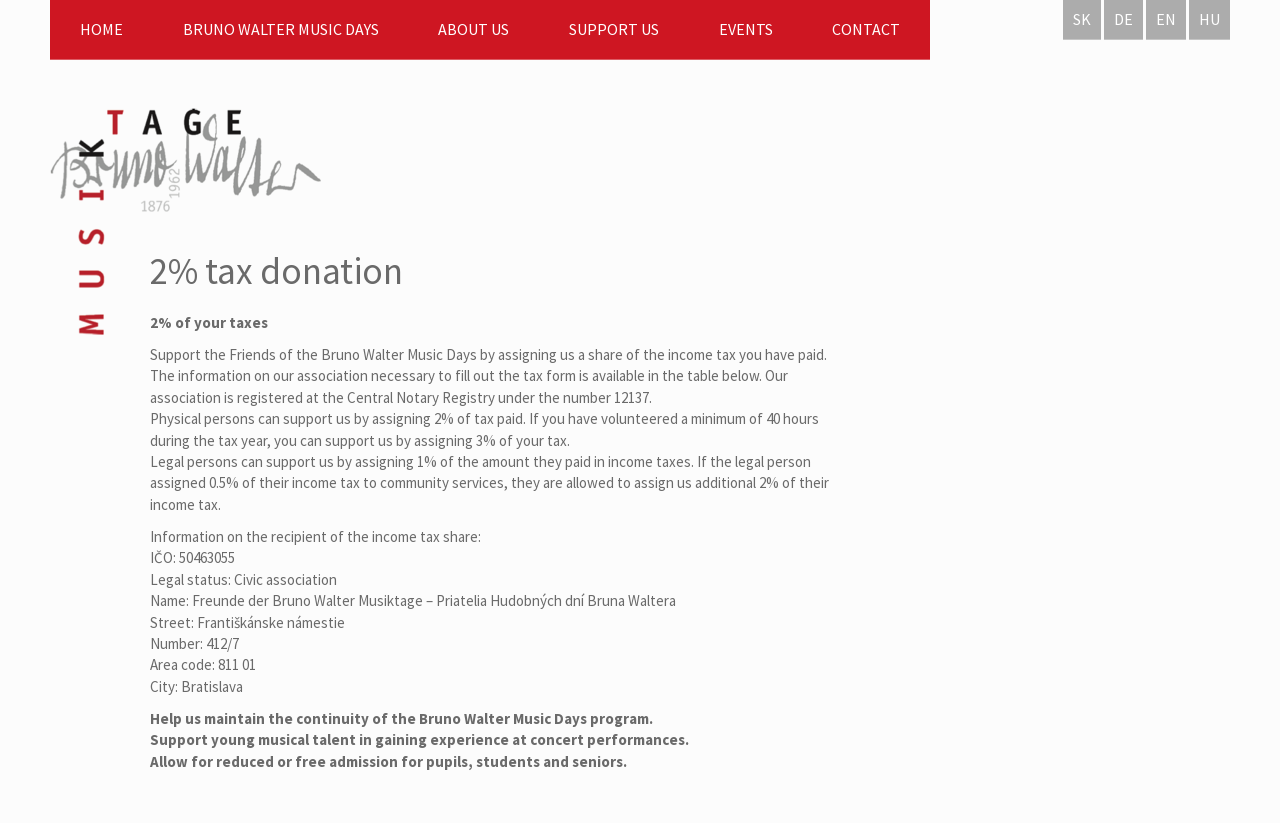Find the bounding box of the UI element described as follows: "Events".

[0.538, 0.0, 0.627, 0.073]